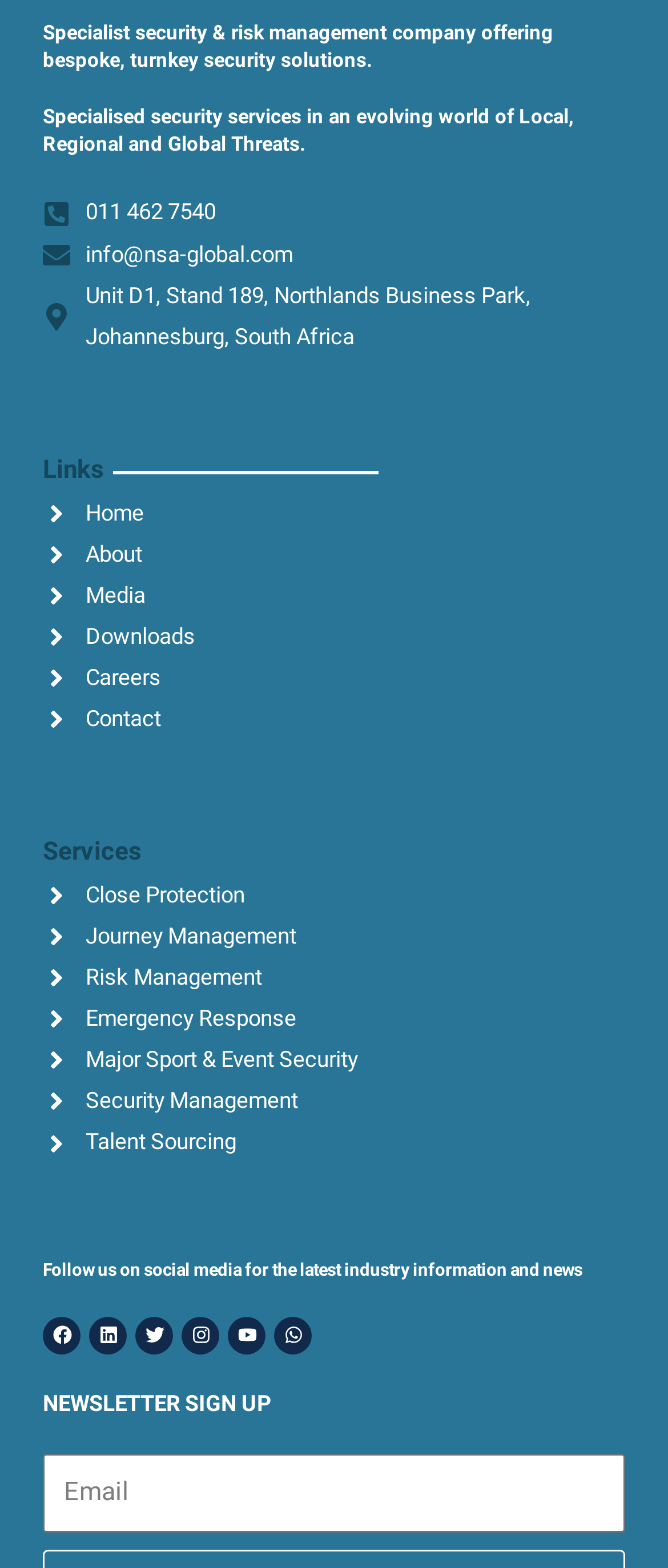Find the bounding box coordinates of the area to click in order to follow the instruction: "Go to the home page".

[0.064, 0.314, 0.936, 0.341]